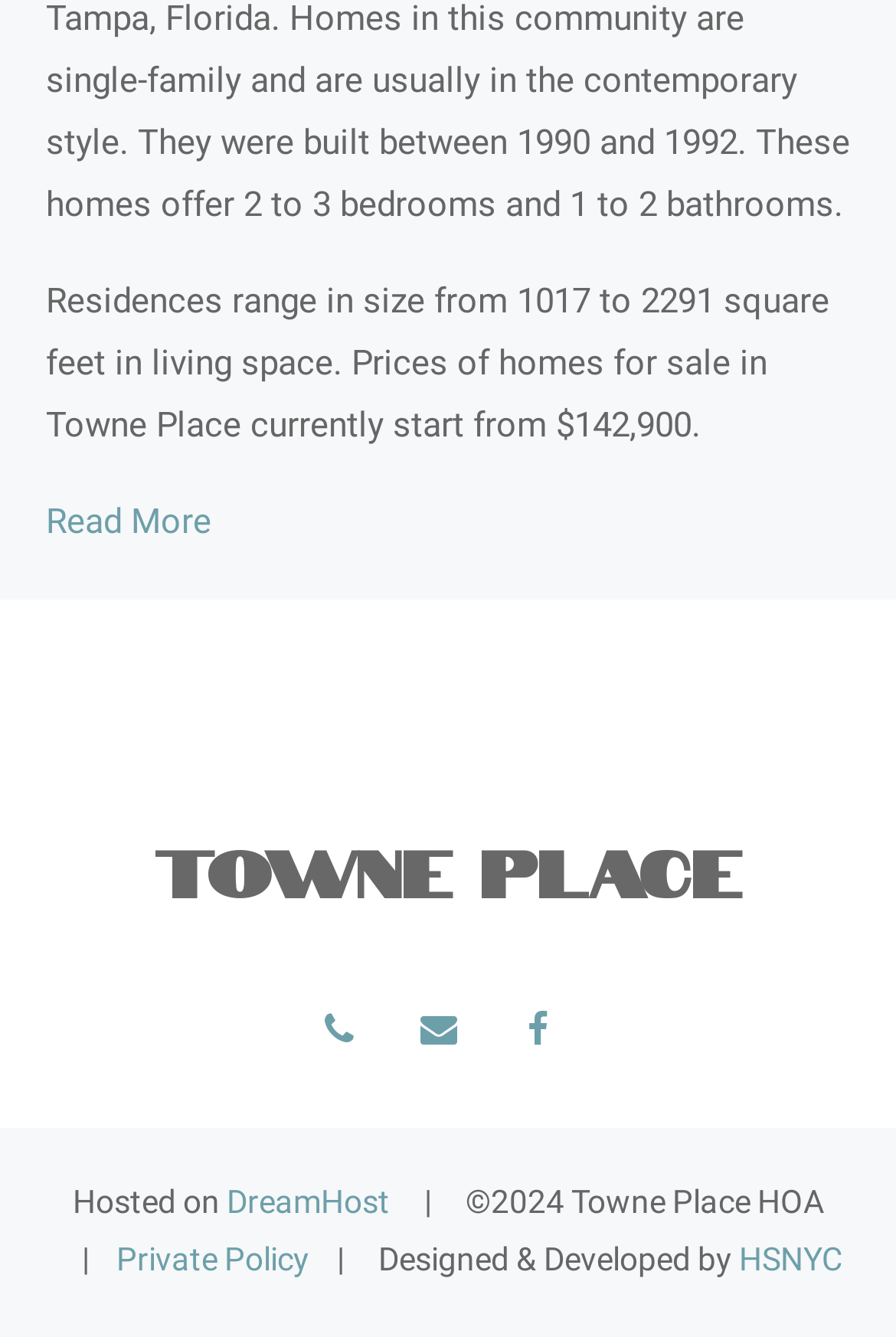What is the name of the HOA that hosts the website?
Examine the image closely and answer the question with as much detail as possible.

The name of the HOA that hosts the website can be found in the StaticText element with the copyright information, which states '©2024 Towne Place HOA'.